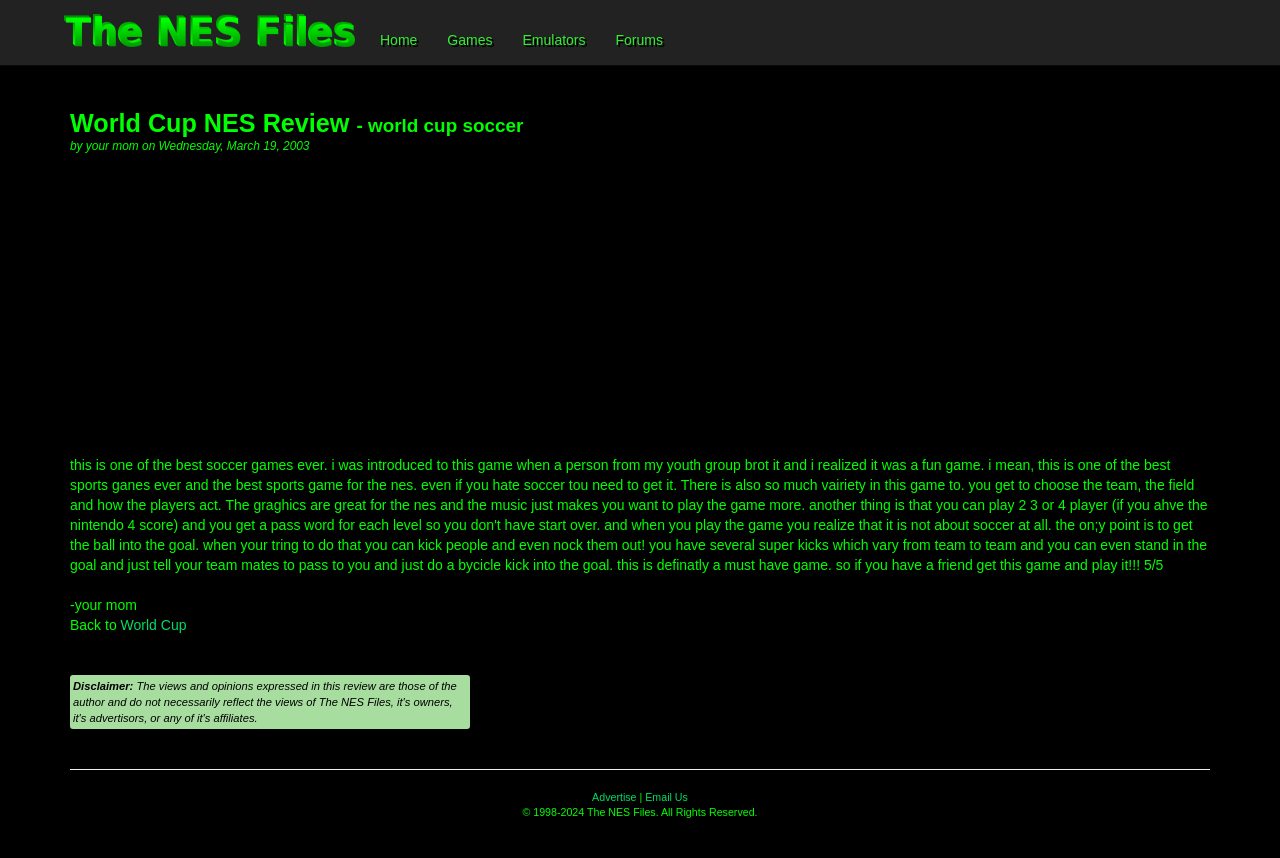What is the name of the website?
Provide a one-word or short-phrase answer based on the image.

The NES Files